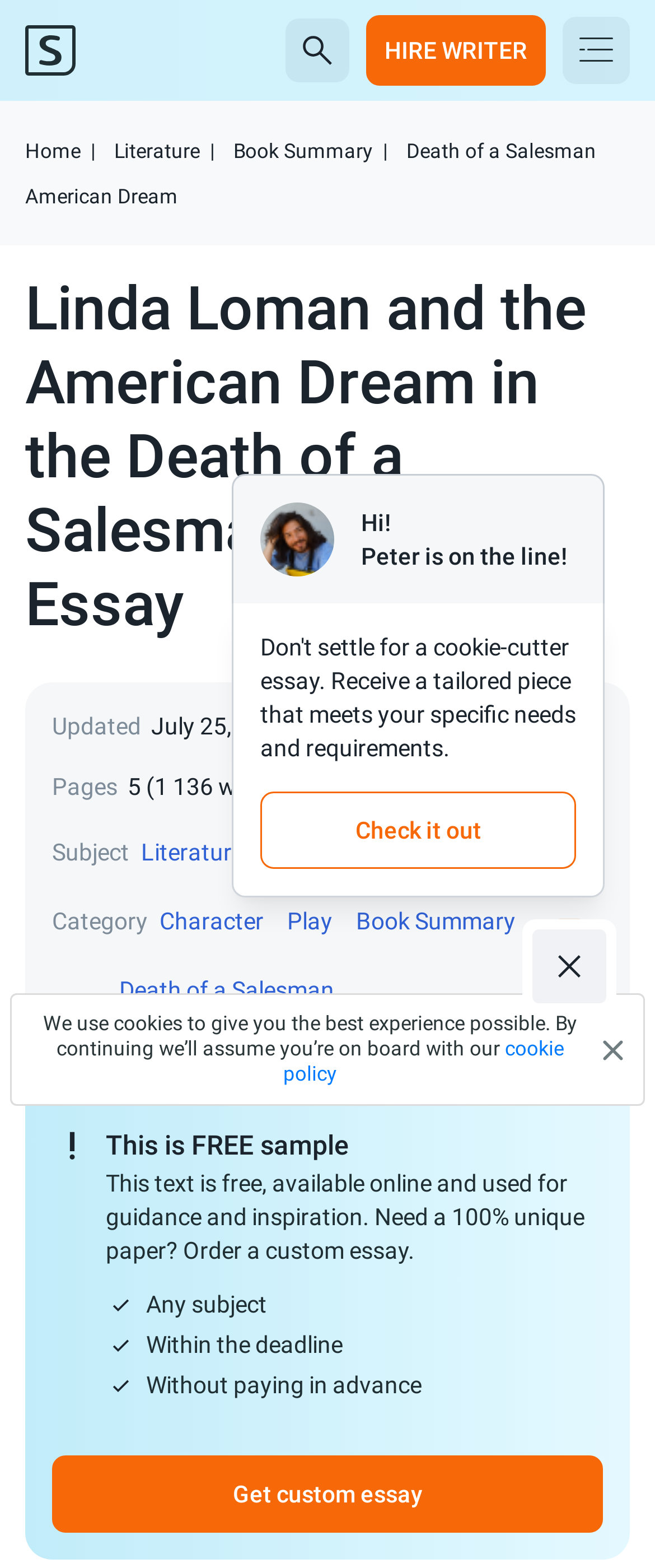Locate the bounding box coordinates of the clickable region to complete the following instruction: "Get a custom essay."

[0.355, 0.944, 0.645, 0.961]